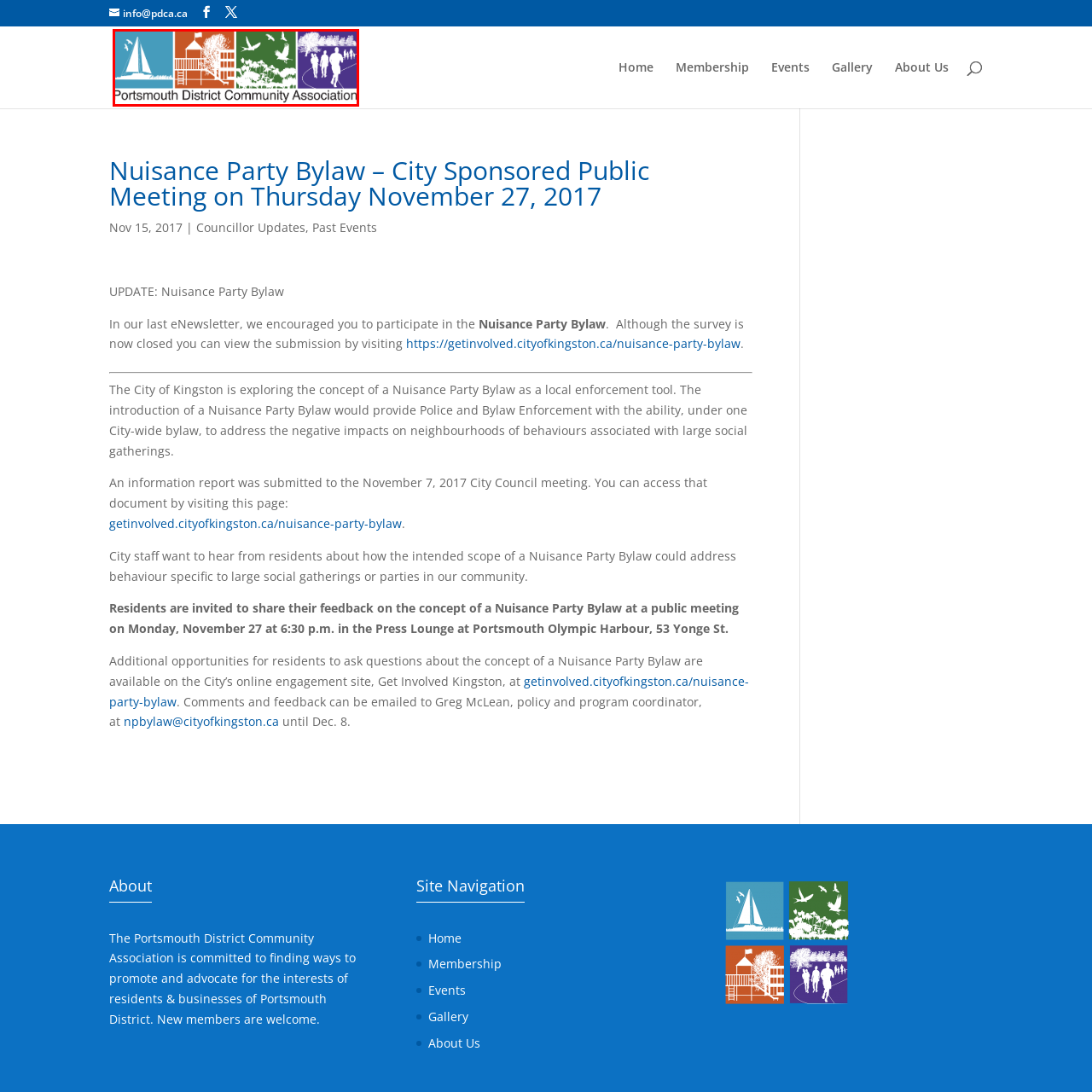What is the theme of the third panel?  
Concentrate on the image marked with the red box and respond with a detailed answer that is fully based on the content of the image.

The third panel features silhouettes of birds among greenery in lush green, which according to the caption, emphasizes nature and wildlife in the Portsmouth area.